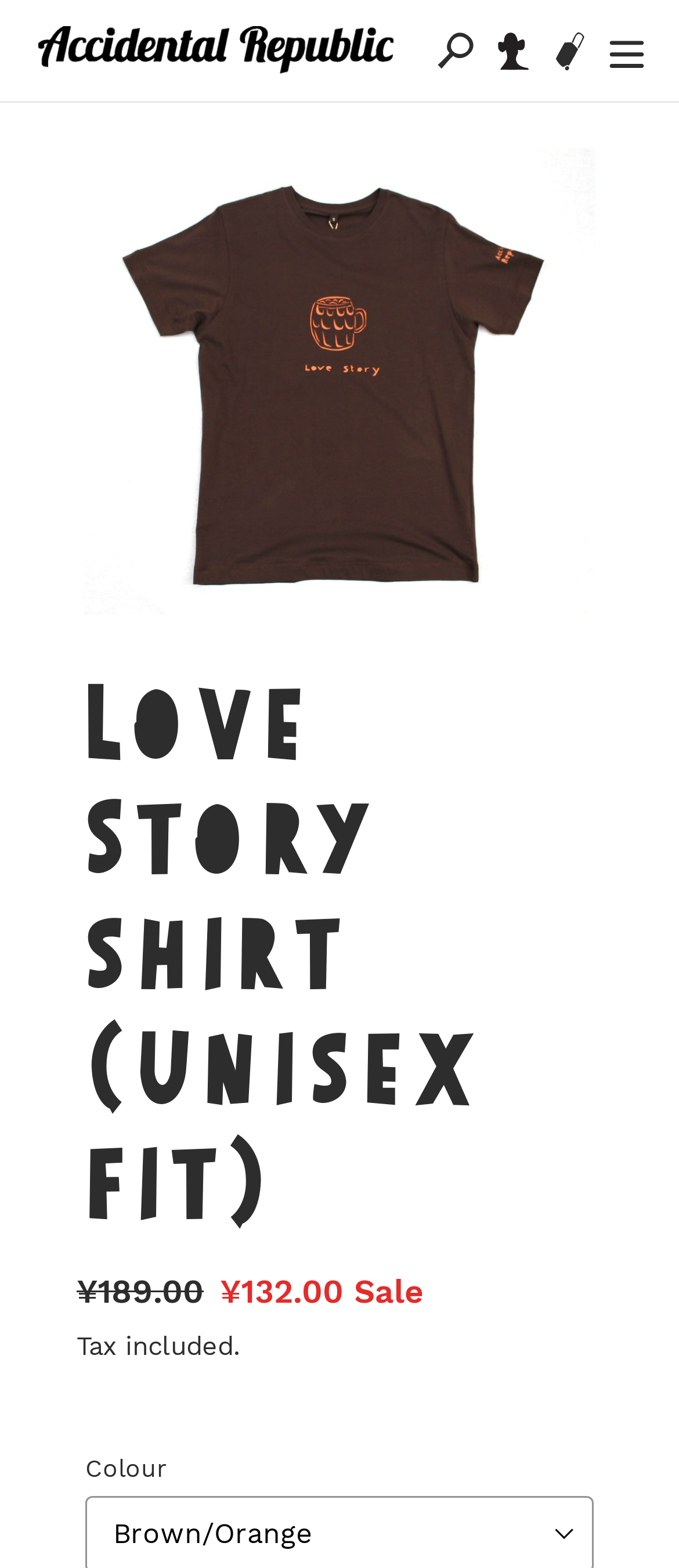Please provide a brief answer to the question using only one word or phrase: 
What is the original price of the shirt?

¥189.00